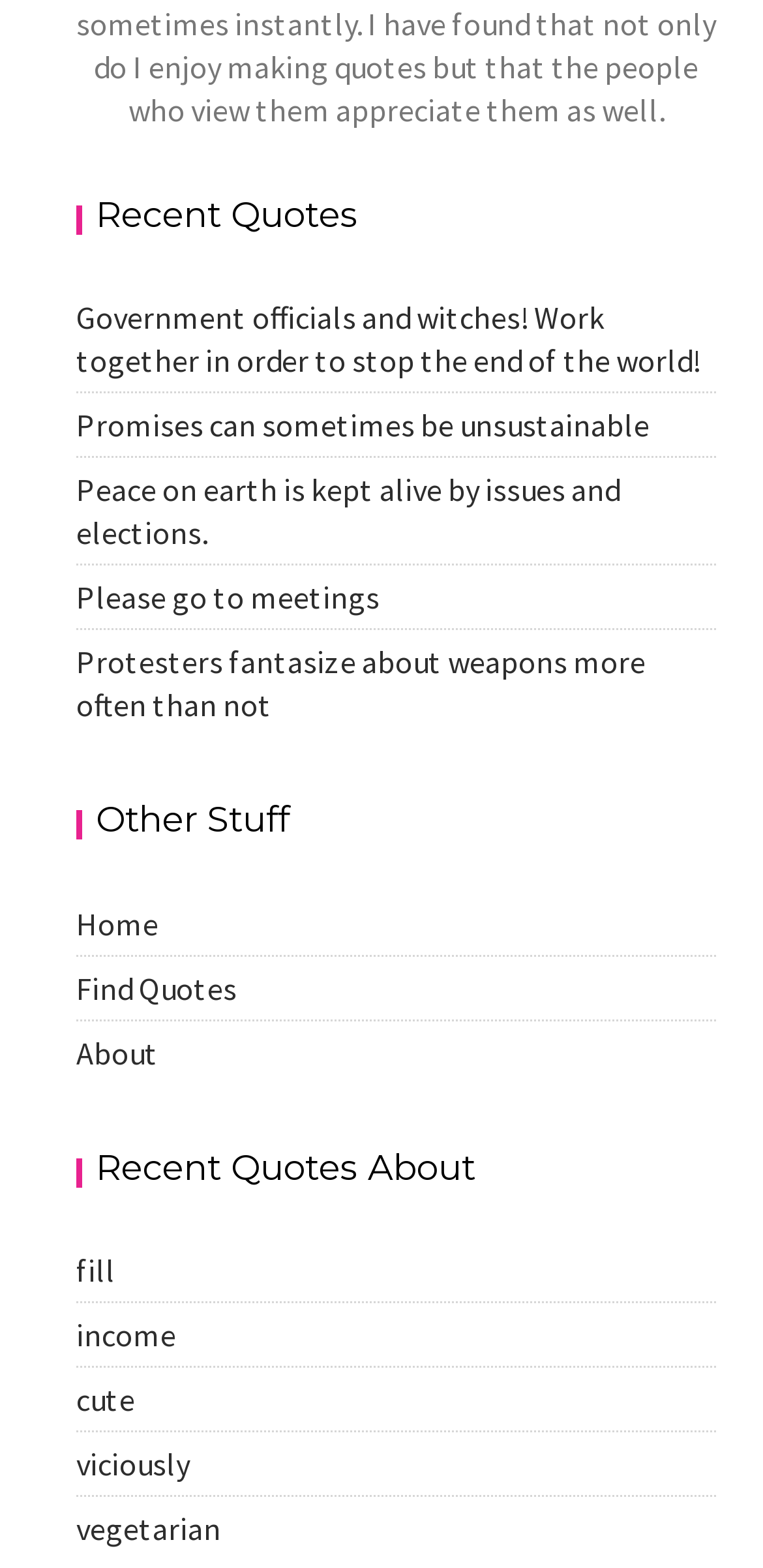Determine the bounding box coordinates of the clickable area required to perform the following instruction: "Find quotes". The coordinates should be represented as four float numbers between 0 and 1: [left, top, right, bottom].

[0.1, 0.617, 0.31, 0.642]